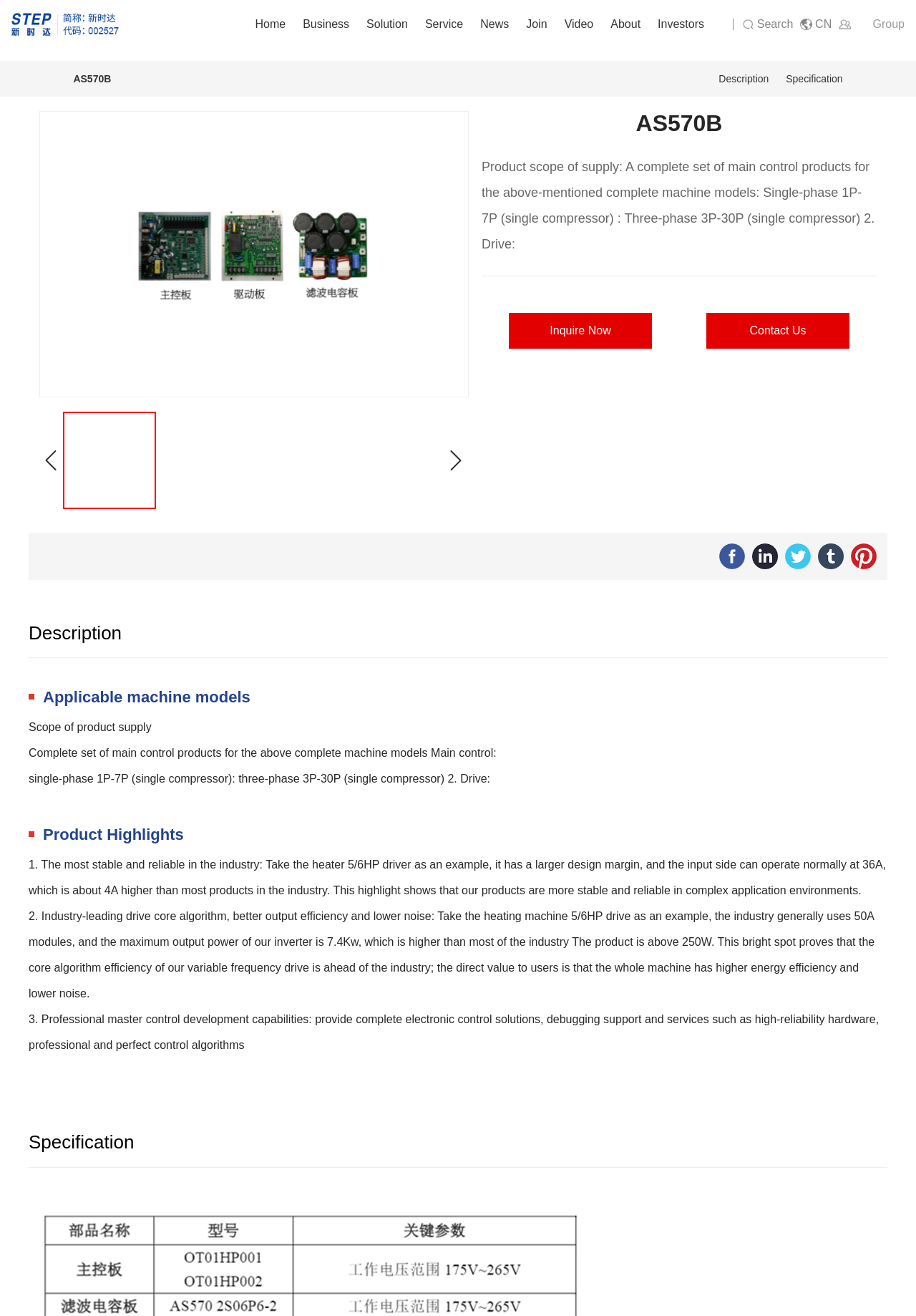What is the purpose of the 'Inquire Now' button?
Look at the image and respond with a single word or a short phrase.

To inquire about the product